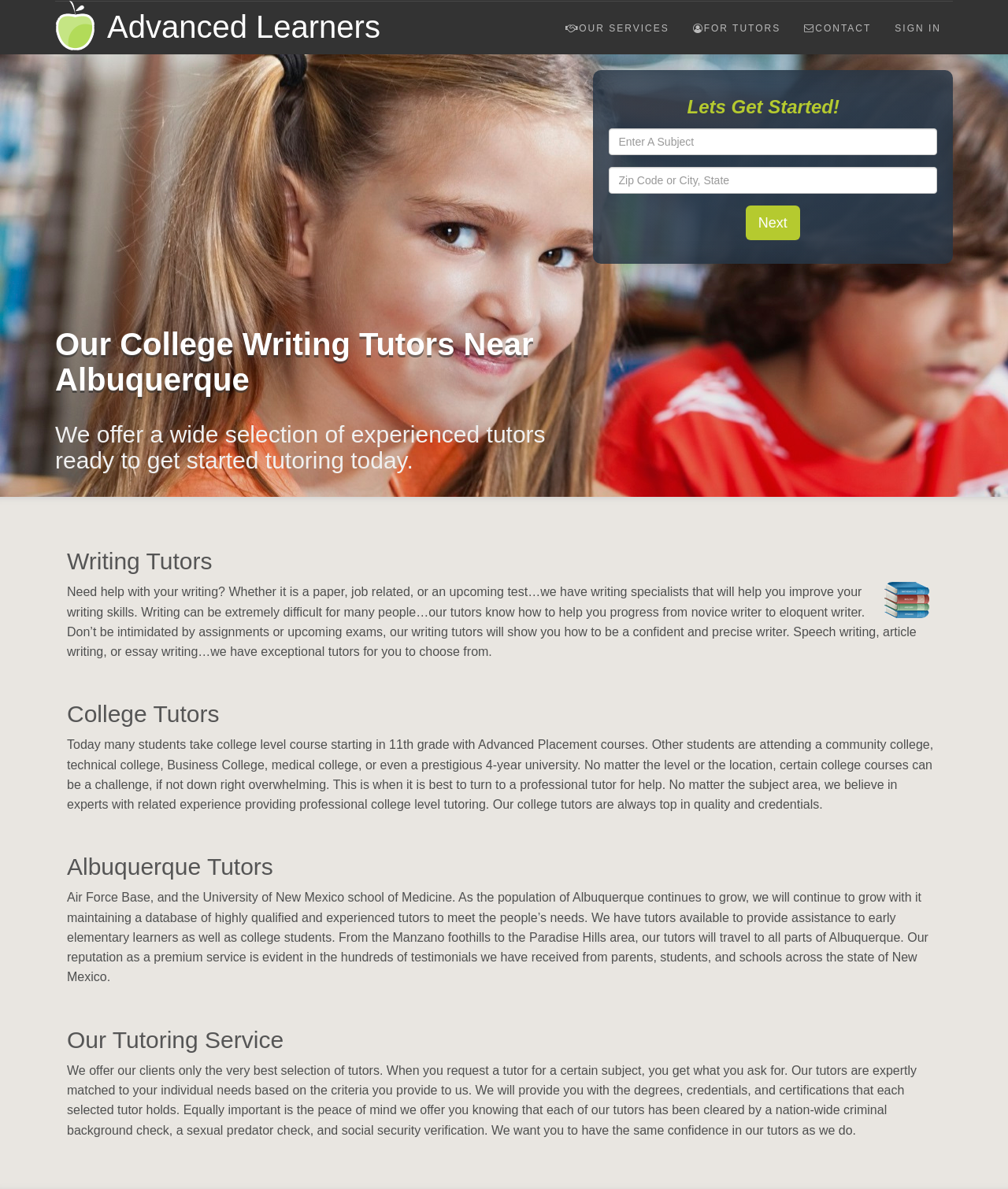What is the purpose of the tutors mentioned? Look at the image and give a one-word or short phrase answer.

To help with writing and college courses